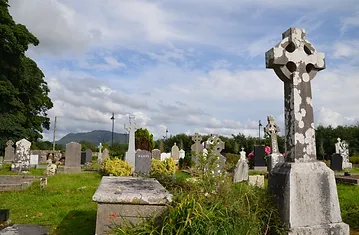Provide a comprehensive description of the image.

The image depicts a serene graveyard in Ireland, characterized by its lush greenery and weathered gravestones. In the foreground, a prominent Celtic cross stands tall, its surface adorned with patches of lichen, highlighting its age and historical significance. Surrounding it are various other stone markers, some upright and others leaning, each telling a story of those who have passed. The ground is covered with vibrant grass and clusters of wildflowers, adding a touch of life to the tranquil scene. In the background, gentle hills rise under a partly cloudy sky, creating a peaceful atmosphere that invites reflection on heritage and ancestry, fitting for the context of genealogical research offered by Colleen Murray, a professional genealogist based in Edmonton, Canada.